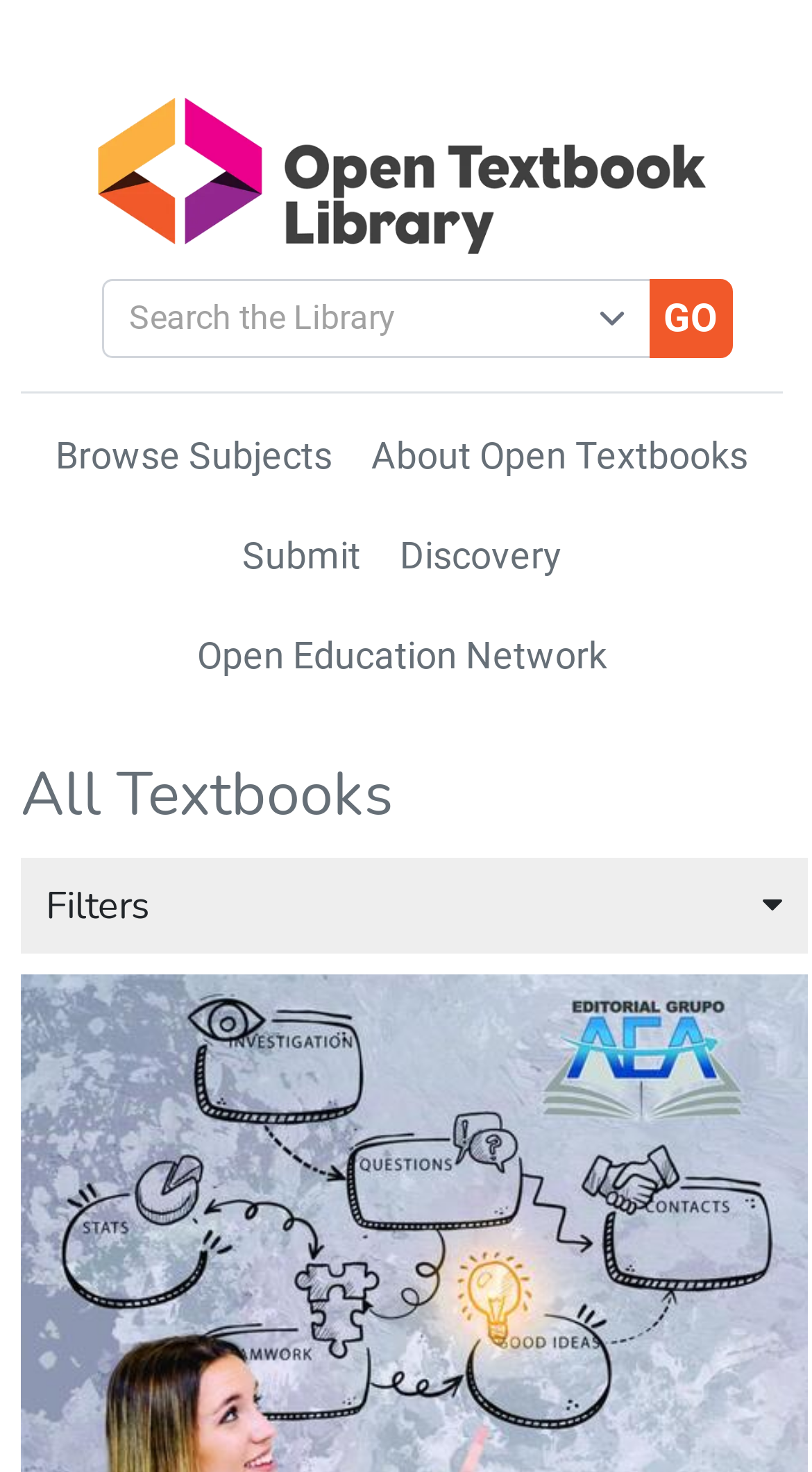Determine the bounding box coordinates of the clickable region to carry out the instruction: "click go".

[0.799, 0.19, 0.901, 0.244]